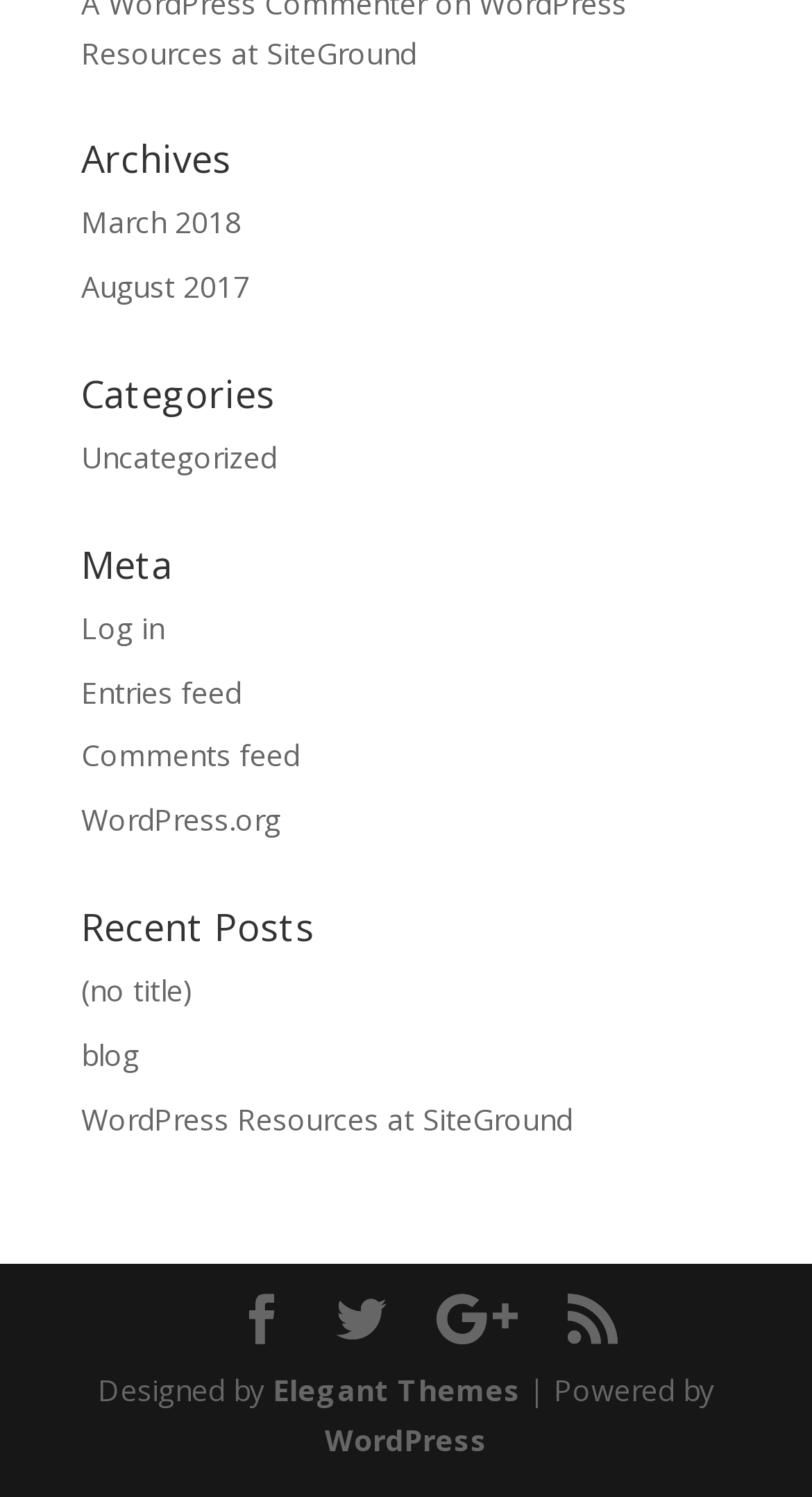Respond with a single word or phrase:
What is the most recent post?

(no title)